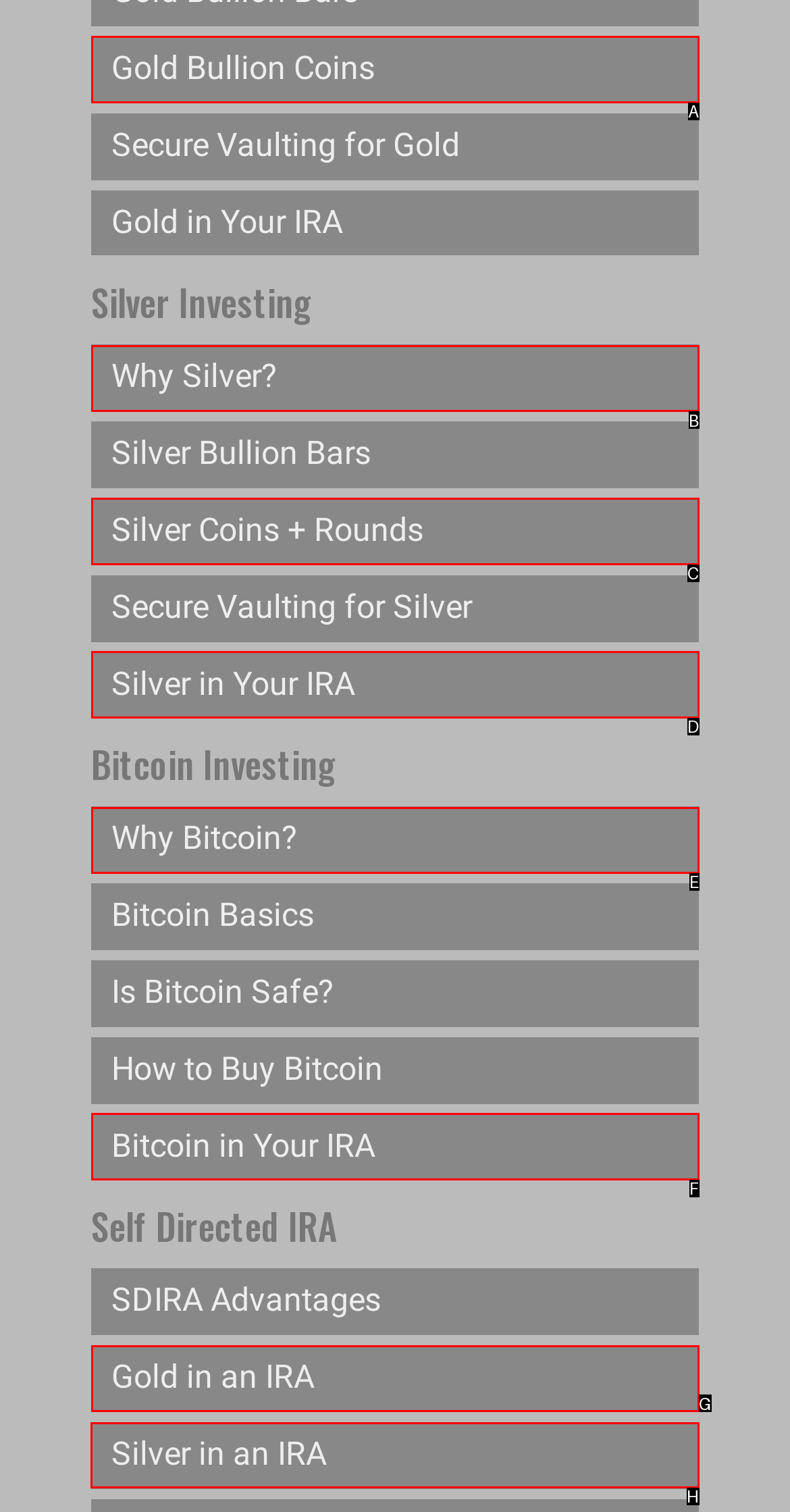Identify the correct HTML element to click to accomplish this task: Learn about silver in an IRA
Respond with the letter corresponding to the correct choice.

H